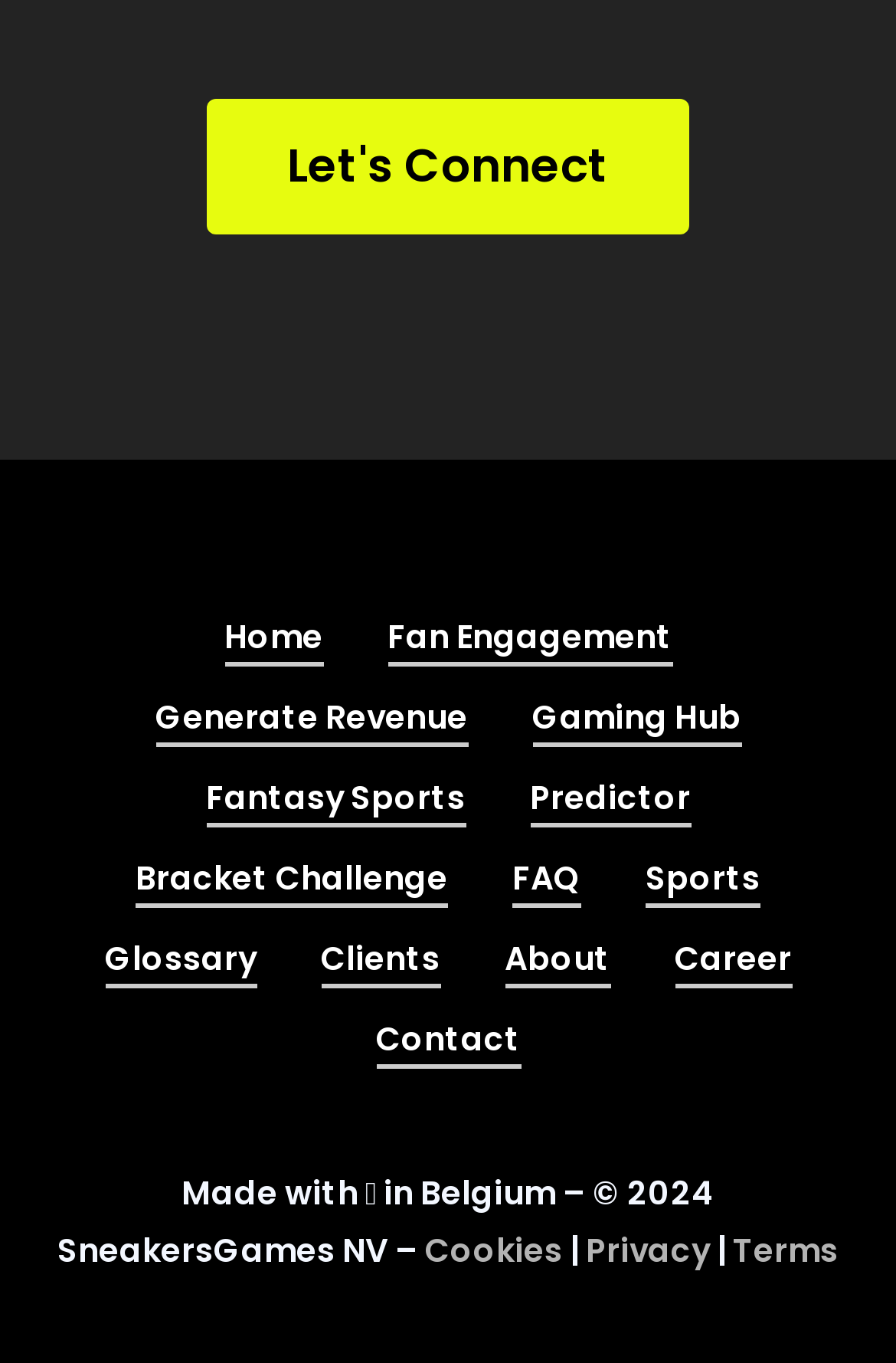Locate the bounding box coordinates of the element that needs to be clicked to carry out the instruction: "Go to the Home page". The coordinates should be given as four float numbers ranging from 0 to 1, i.e., [left, top, right, bottom].

[0.25, 0.447, 0.36, 0.489]